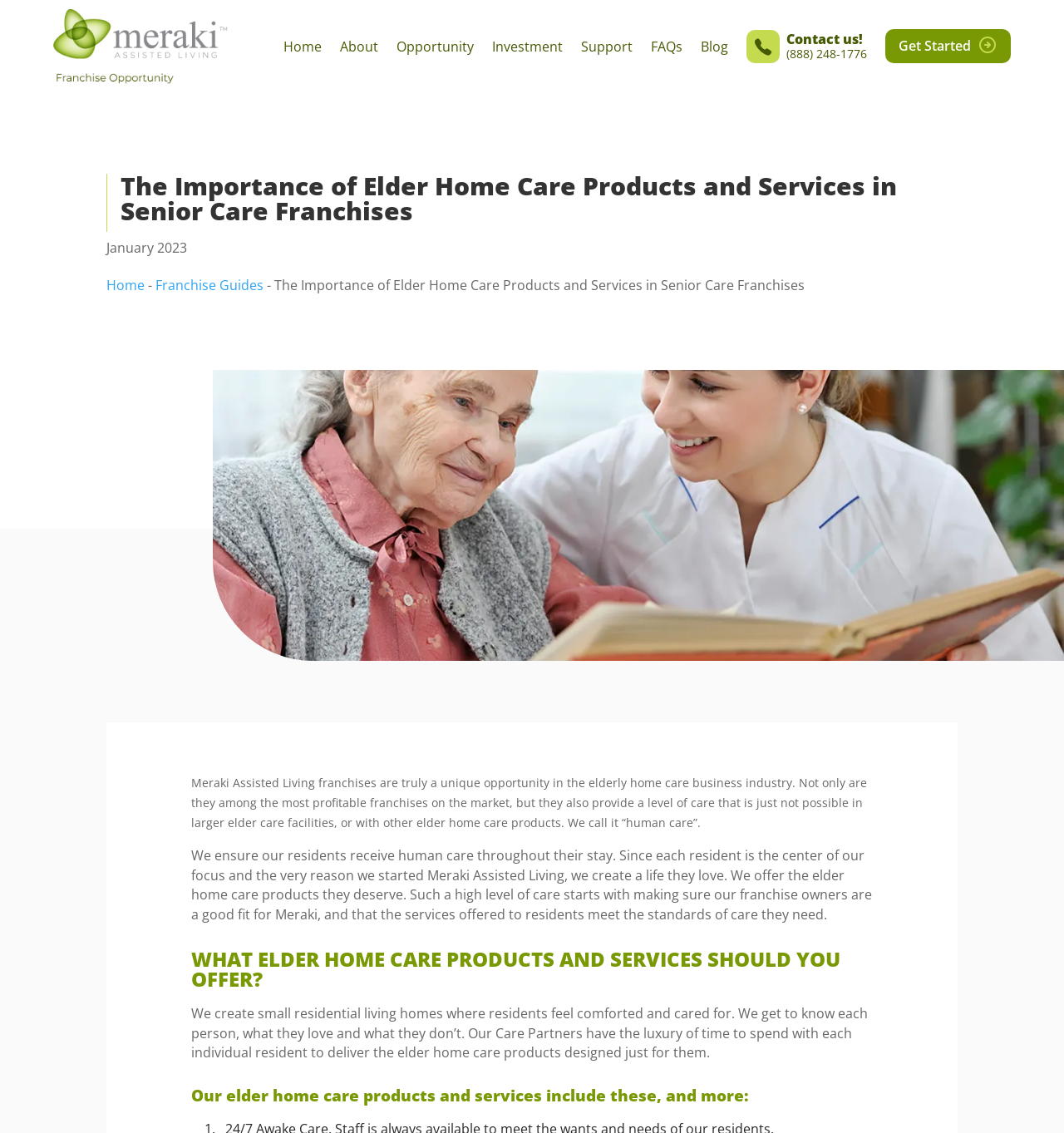Locate the coordinates of the bounding box for the clickable region that fulfills this instruction: "Click the 'Opportunity' link".

[0.373, 0.006, 0.445, 0.076]